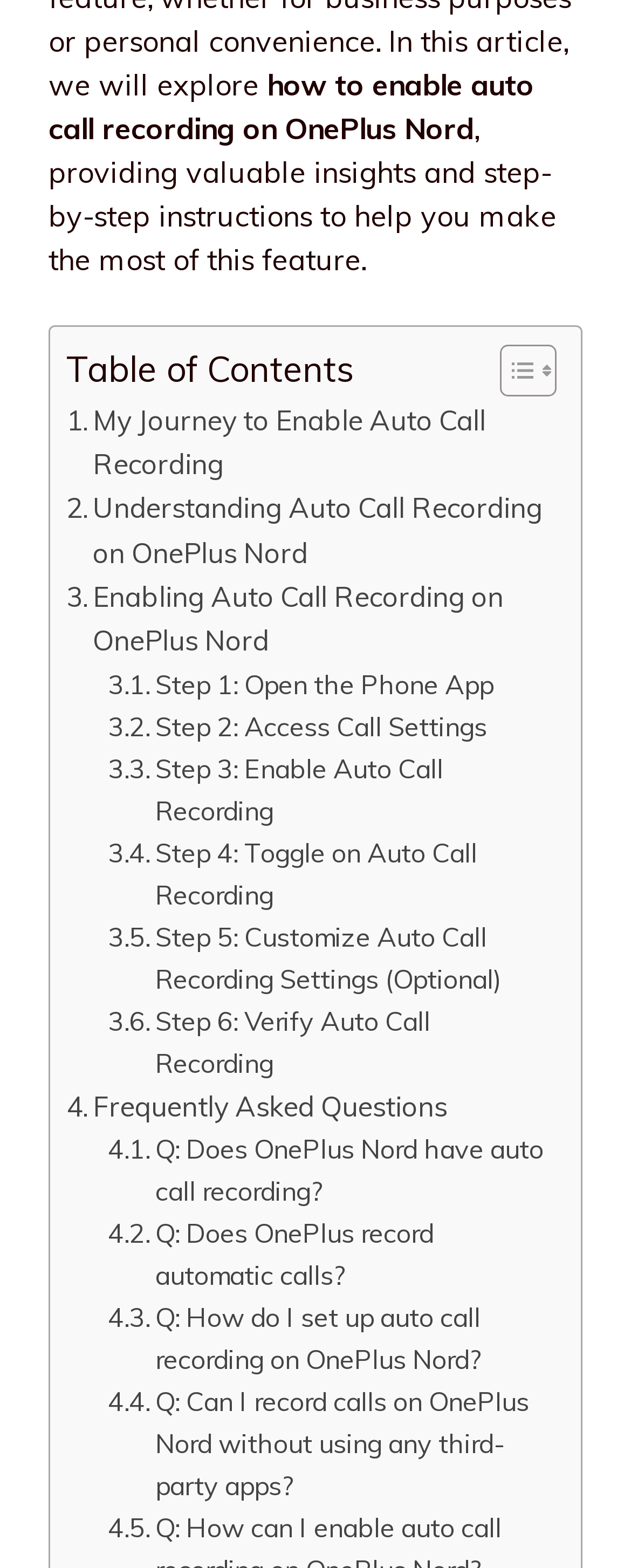Respond with a single word or short phrase to the following question: 
What is the bounding box coordinate of the 'Table of Contents' label?

[0.105, 0.22, 0.559, 0.248]